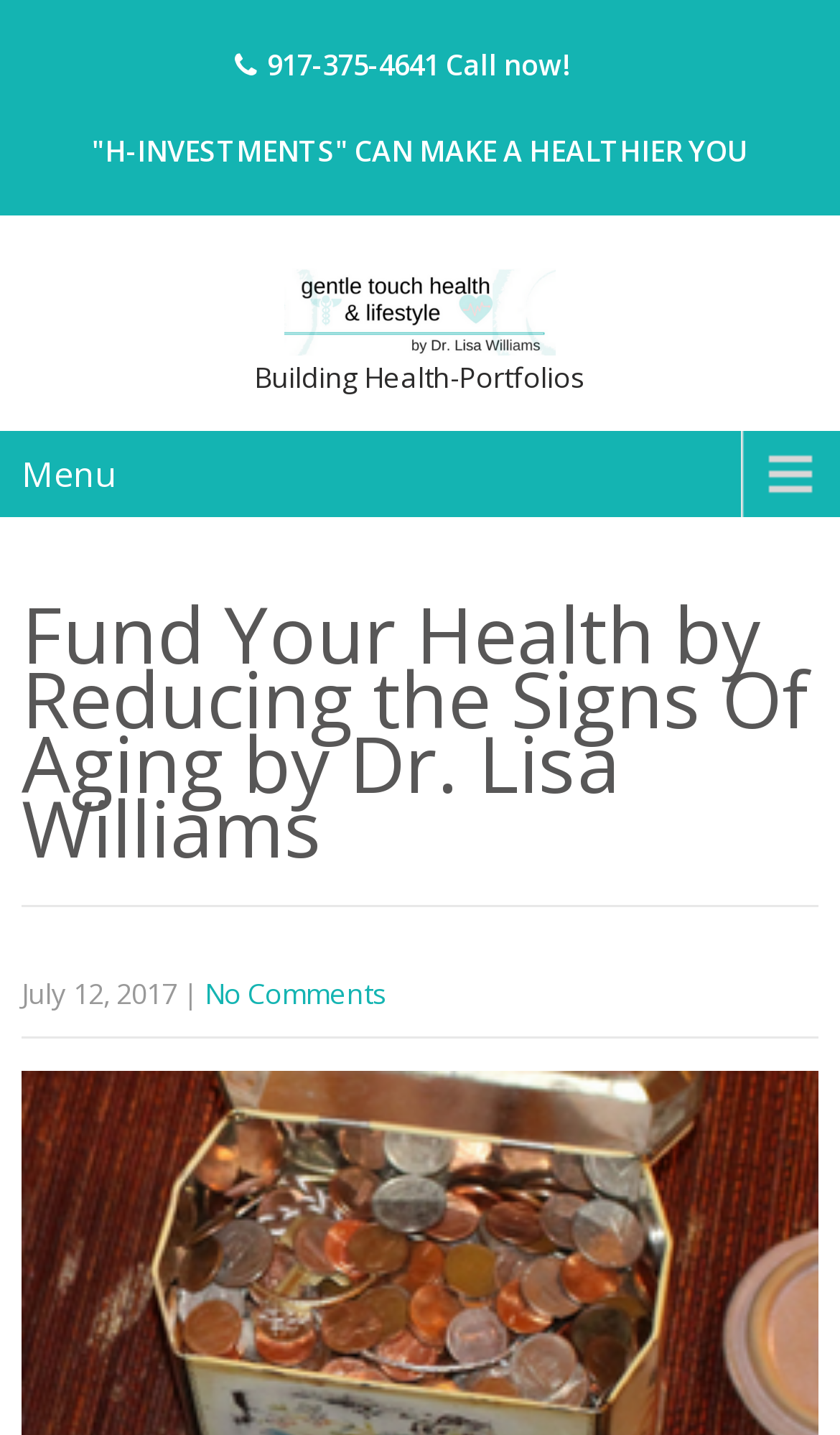Carefully observe the image and respond to the question with a detailed answer:
What is the date of the article?

I found the date of the article by looking at the static text element with the content 'July 12, 2017' which is located at the bottom of the webpage.